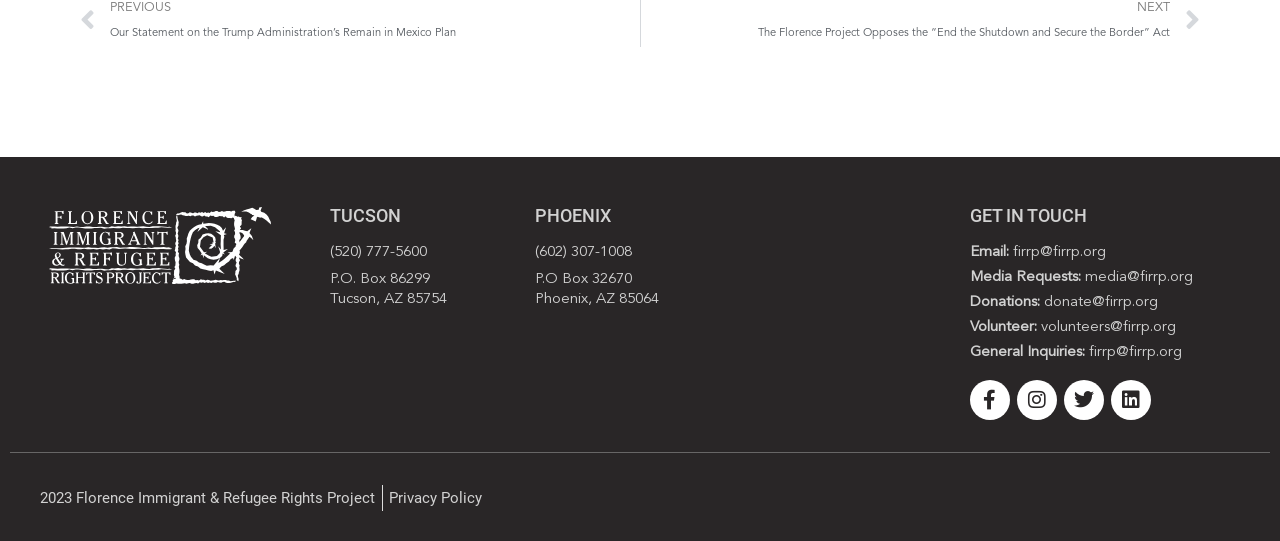Locate the bounding box coordinates of the clickable part needed for the task: "Call the Phoenix phone number".

[0.418, 0.453, 0.494, 0.481]